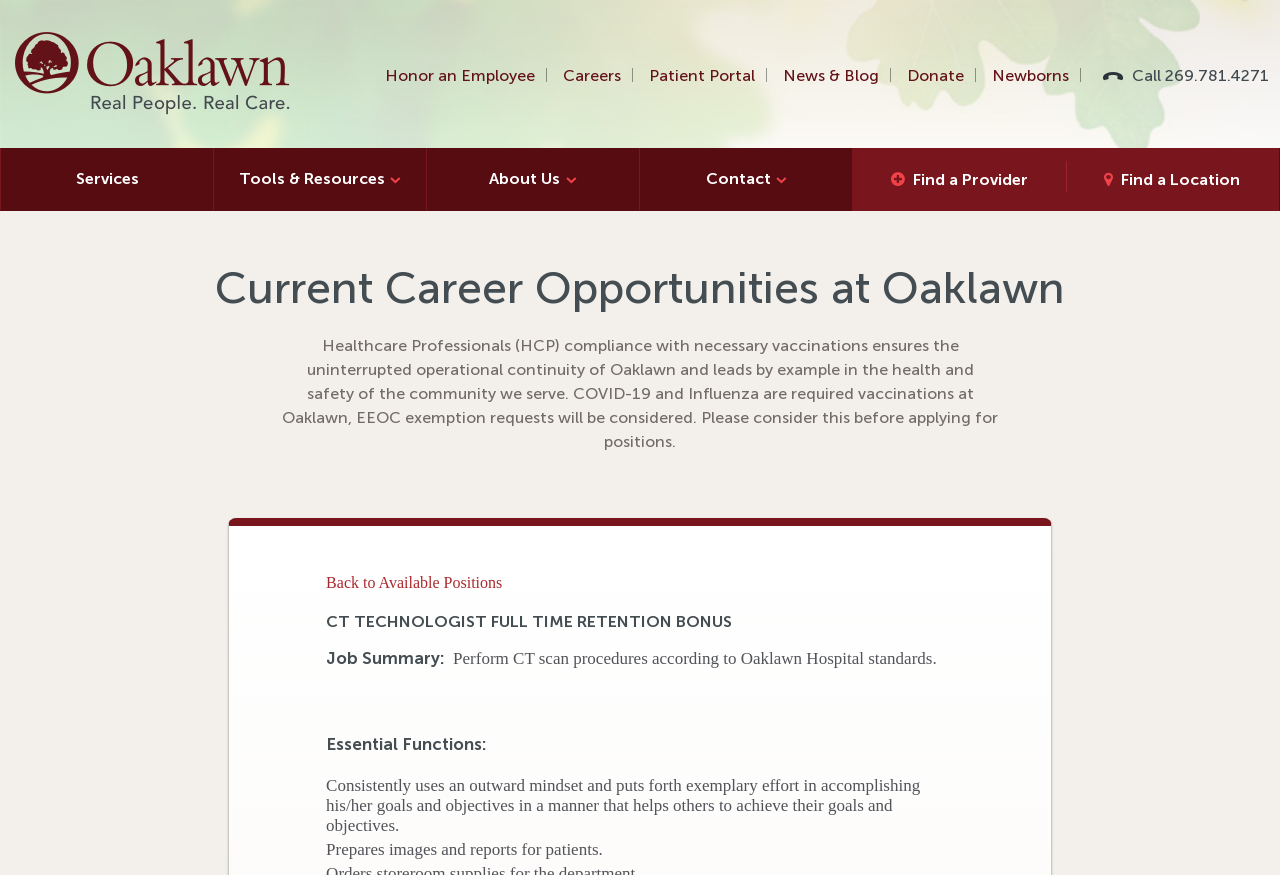What is the title of the current career opportunity?
Look at the image and answer the question using a single word or phrase.

CT TECHNOLOGIST FULL TIME RETENTION BONUS